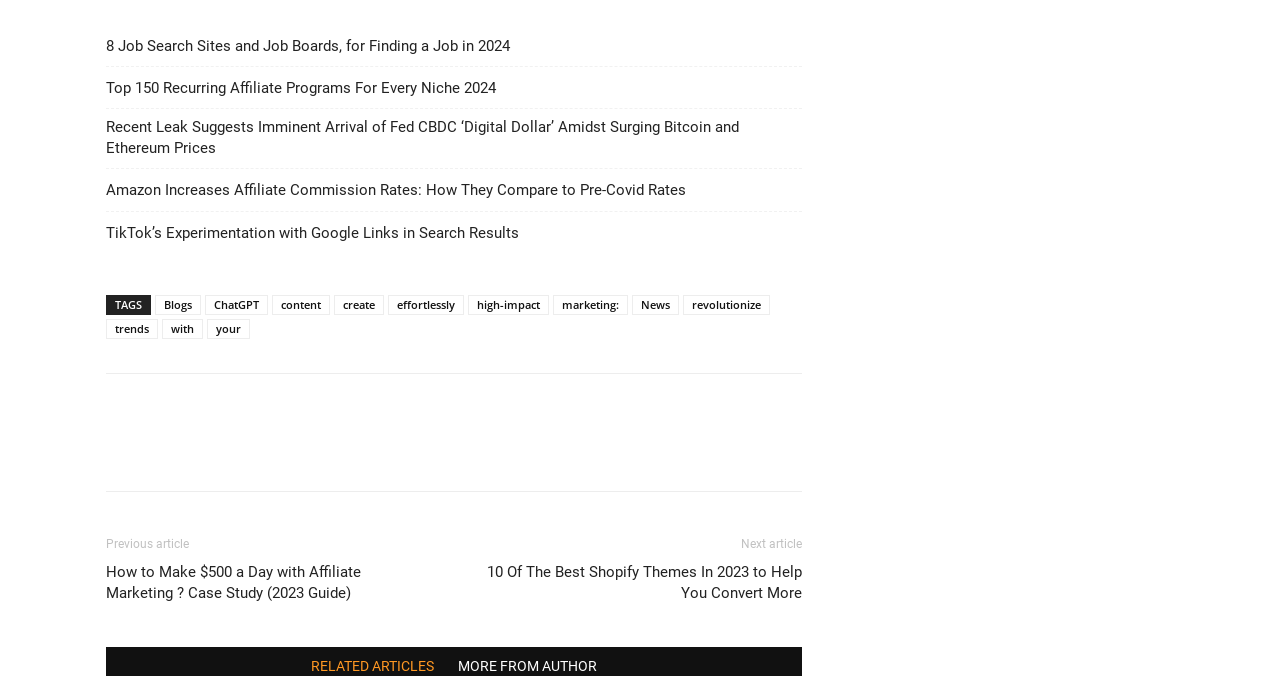How many icons are present in the footer section?
Using the details shown in the screenshot, provide a comprehensive answer to the question.

The footer section of the webpage contains icons represented by the Unicode characters '', '', '', '', and ''. There are 5 icons in total.